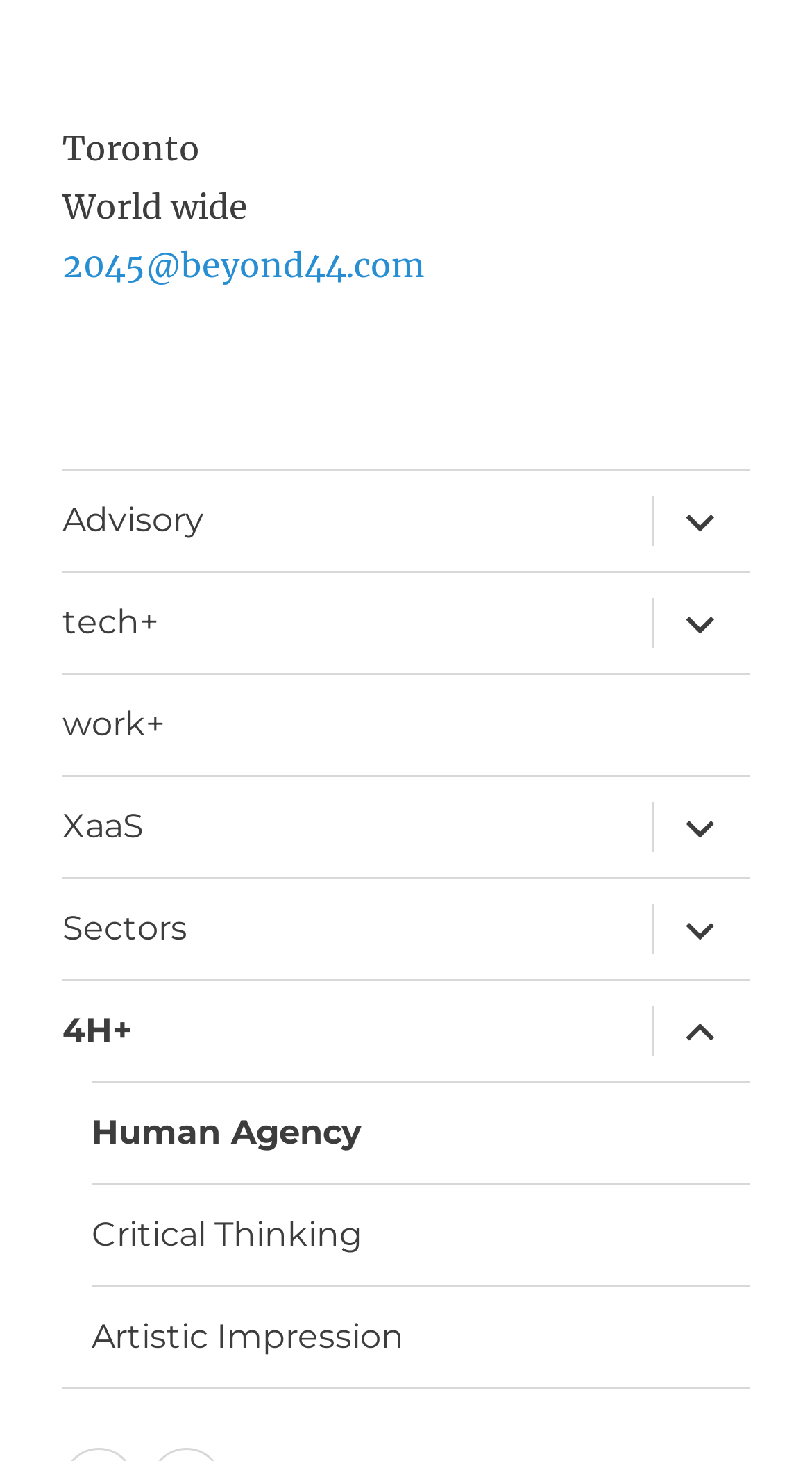Provide the bounding box for the UI element matching this description: "expand child menu".

[0.8, 0.671, 0.923, 0.739]